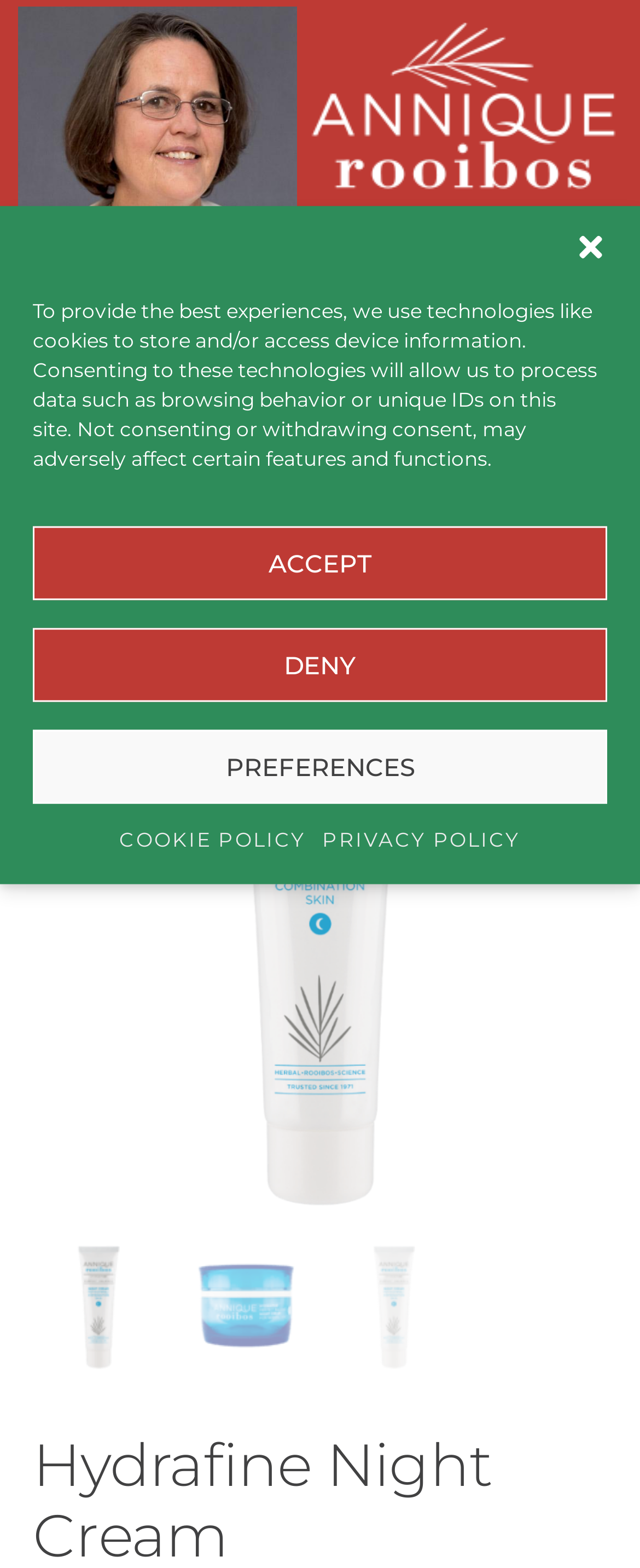Consider the image and give a detailed and elaborate answer to the question: 
Is the navigation menu expanded?

I found the navigation menu state by looking at the button 'Navigation Menu', which has an attribute 'expanded: False', indicating that the menu is not expanded.